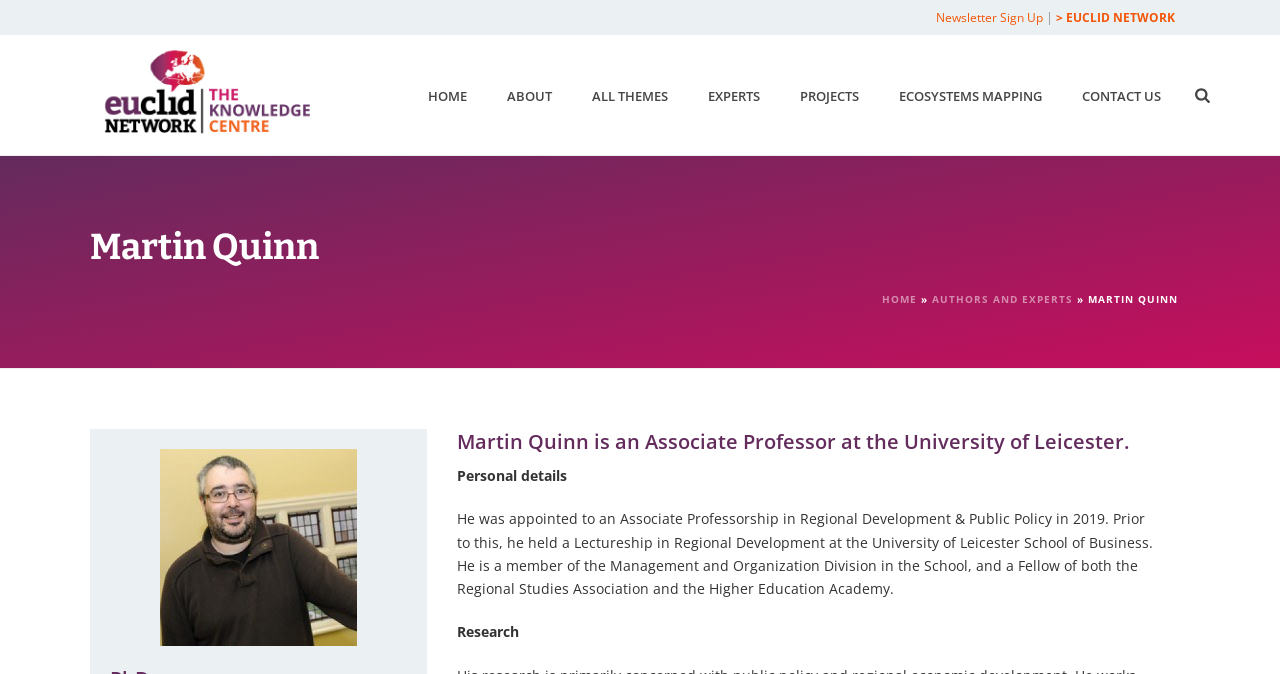Kindly provide the bounding box coordinates of the section you need to click on to fulfill the given instruction: "Contact us".

[0.83, 0.125, 0.923, 0.161]